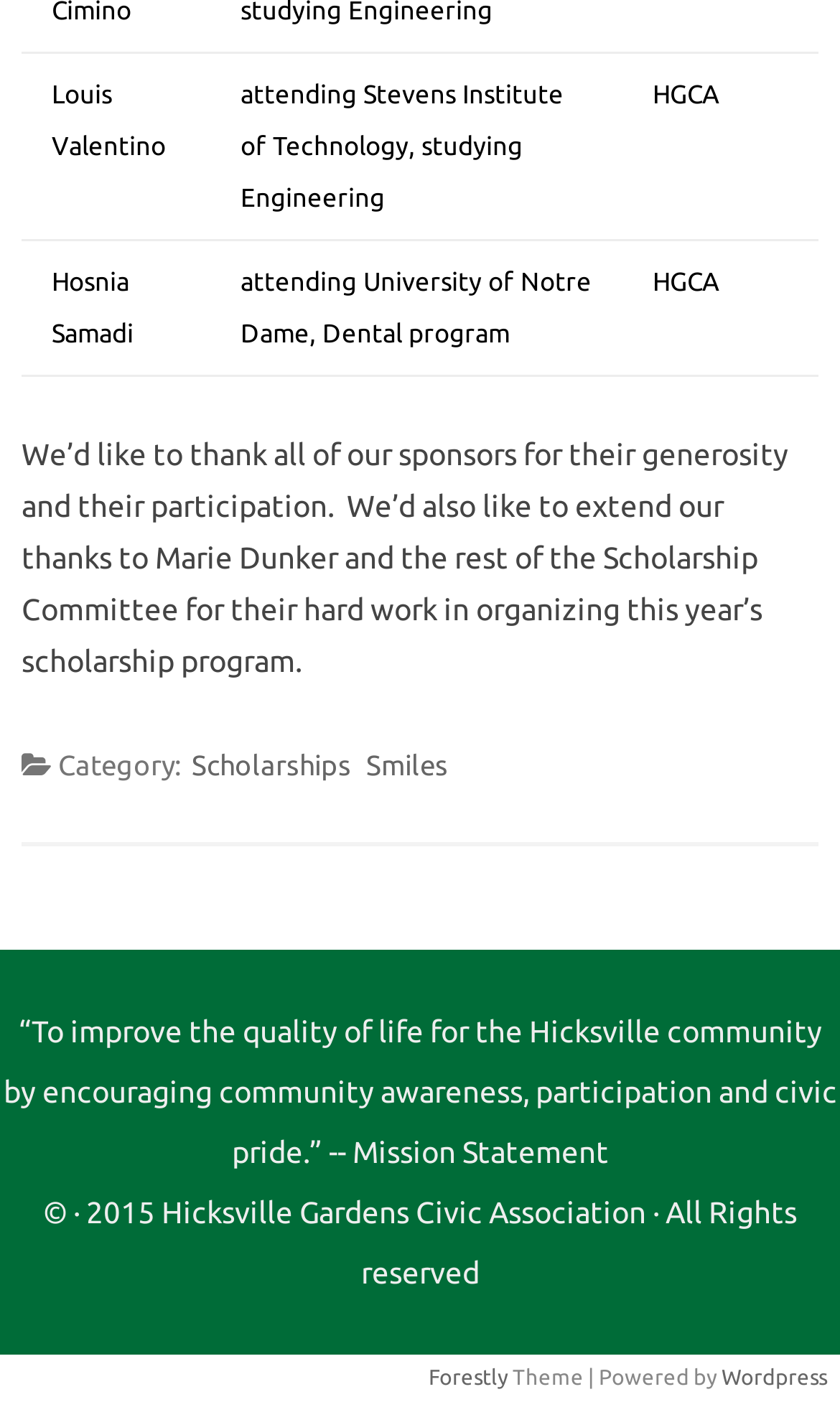Locate the UI element described as follows: "Scholarships". Return the bounding box coordinates as four float numbers between 0 and 1 in the order [left, top, right, bottom].

[0.223, 0.531, 0.423, 0.559]